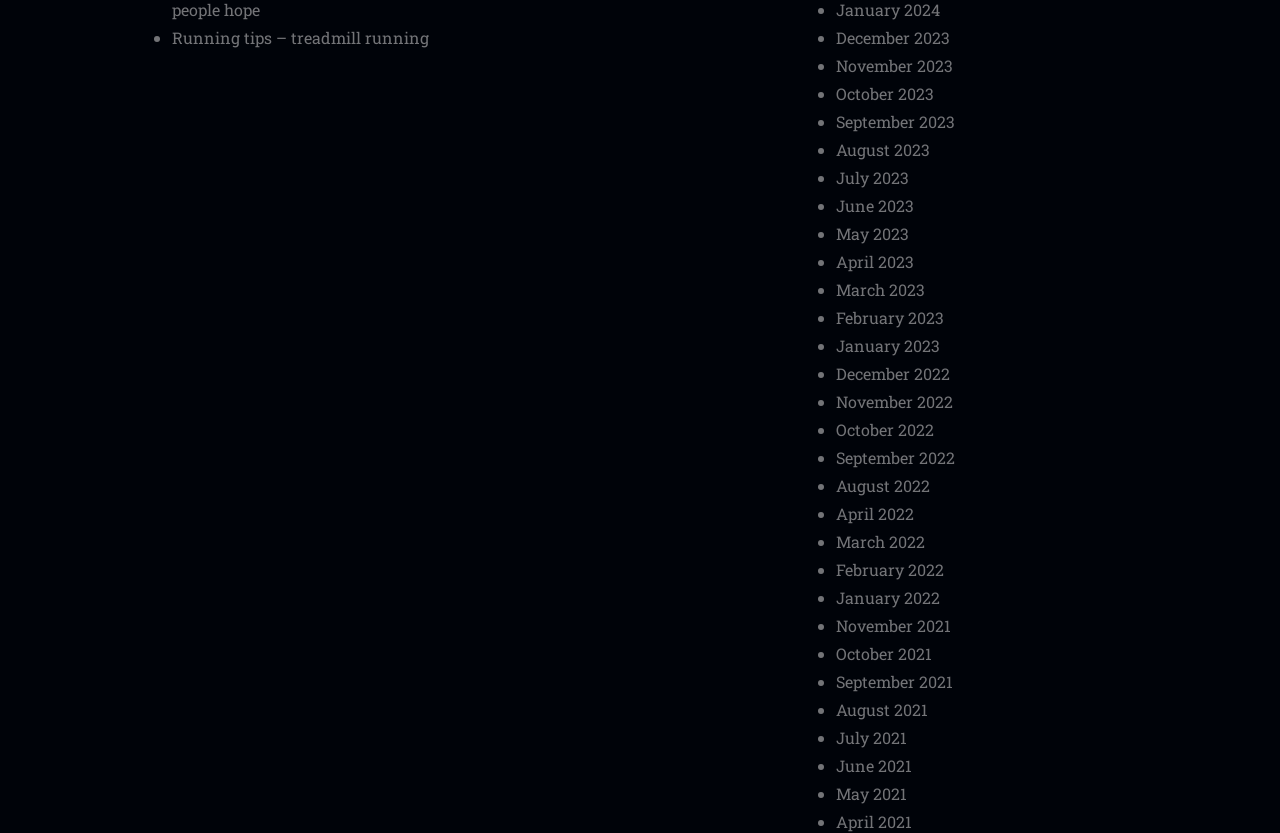Answer the following in one word or a short phrase: 
What is the pattern of the list markers on the webpage?

•